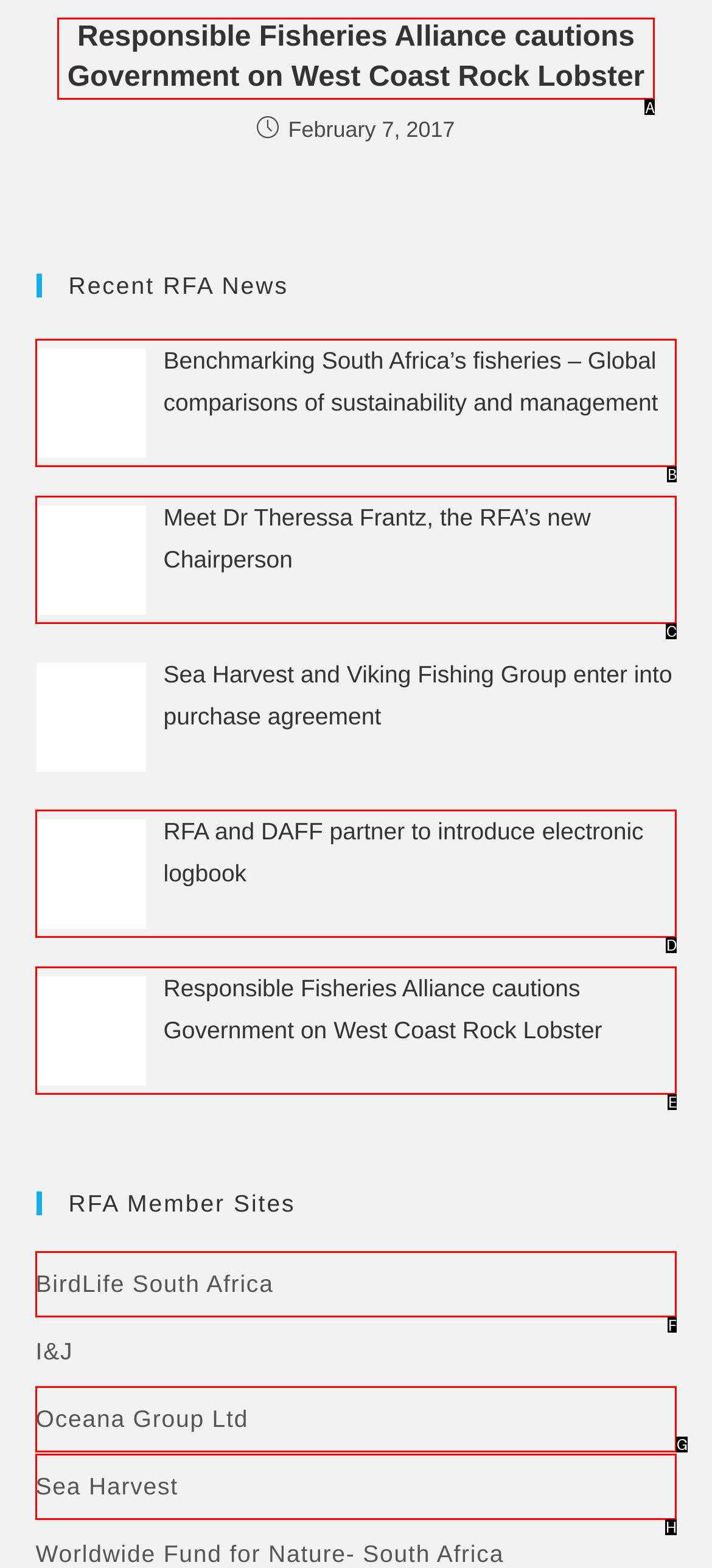Select the letter of the option that should be clicked to achieve the specified task: Visit the website of BirdLife South Africa. Respond with just the letter.

F